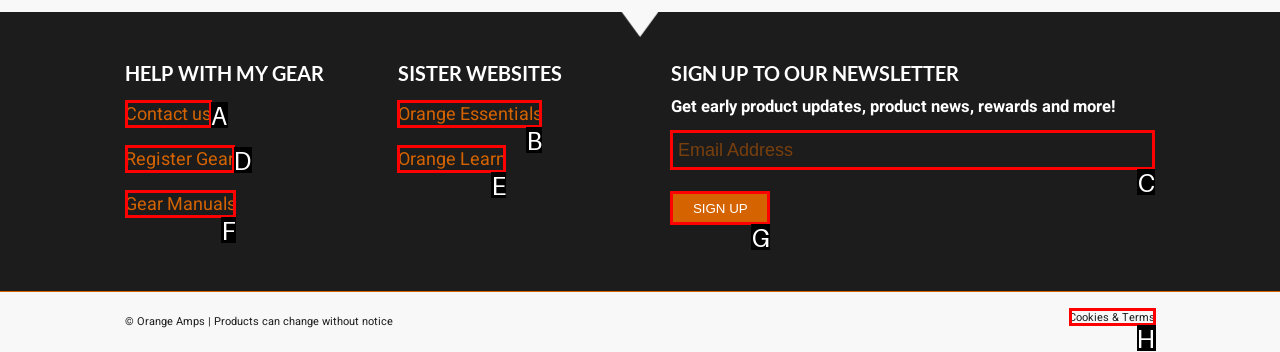Which HTML element should be clicked to perform the following task: View gear manuals
Reply with the letter of the appropriate option.

F